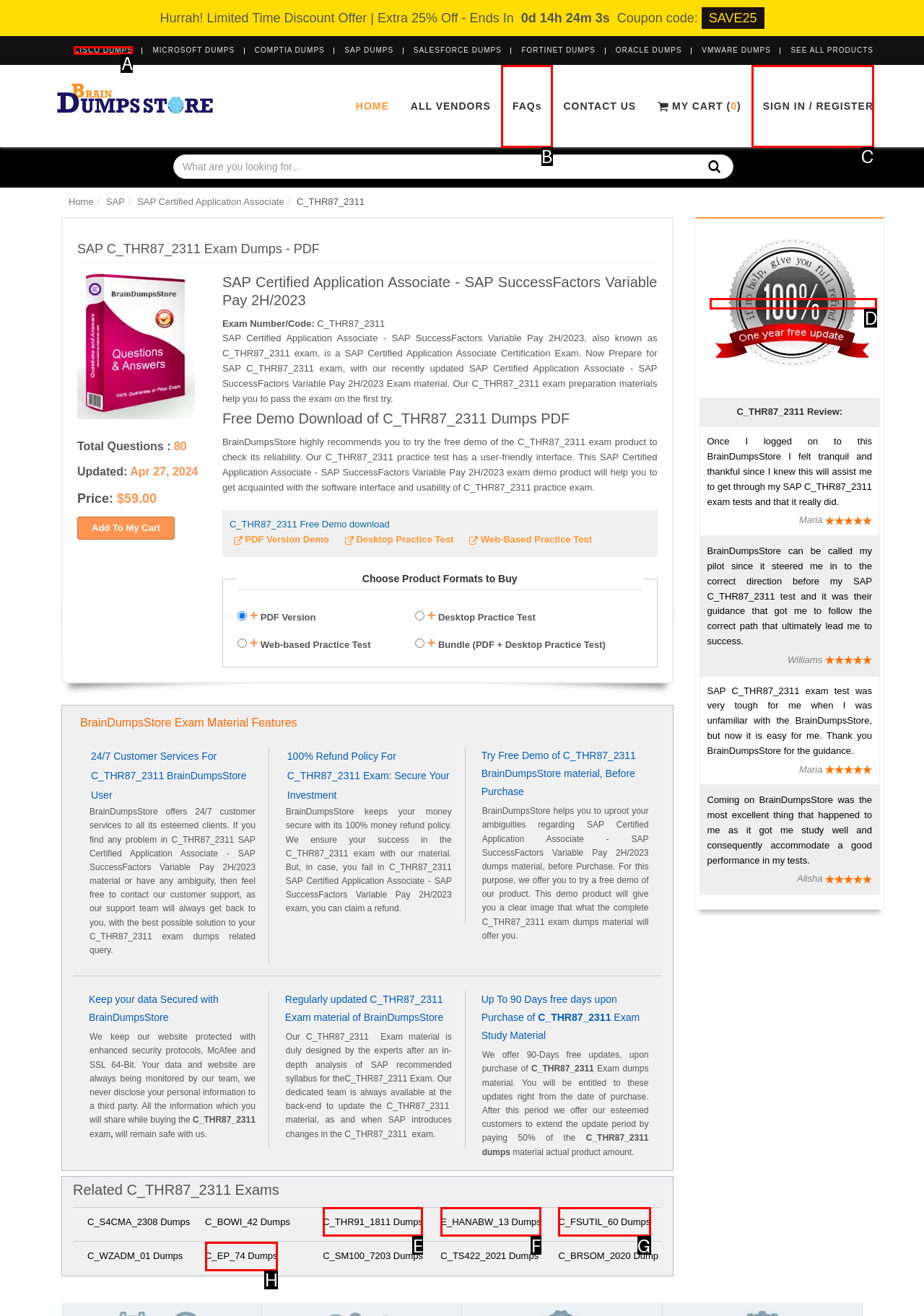Based on the description: Sign in / Register, find the HTML element that matches it. Provide your answer as the letter of the chosen option.

C